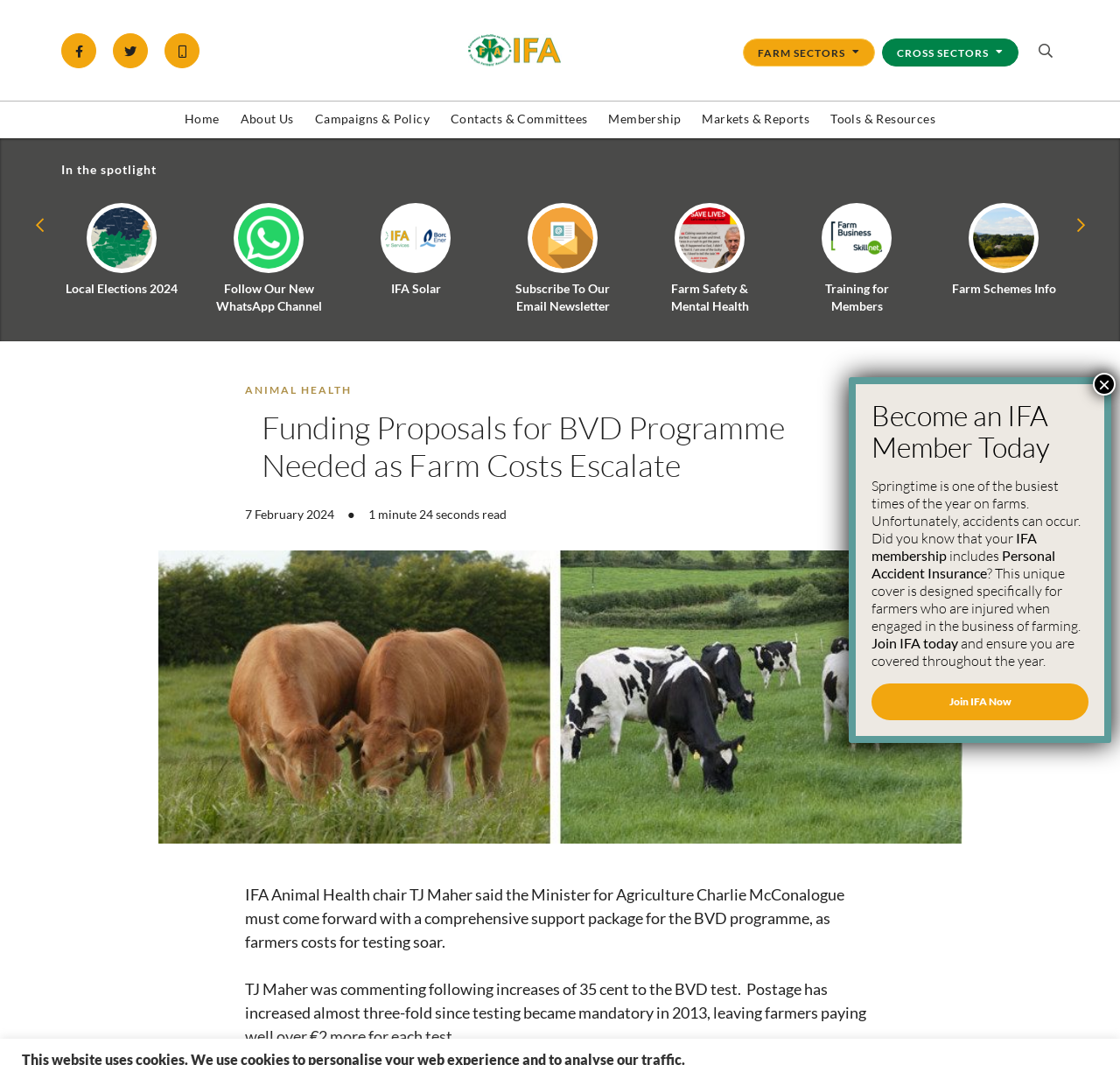Locate the bounding box coordinates of the element's region that should be clicked to carry out the following instruction: "Read the article about Funding Proposals for BVD Programme". The coordinates need to be four float numbers between 0 and 1, i.e., [left, top, right, bottom].

[0.234, 0.383, 0.781, 0.454]